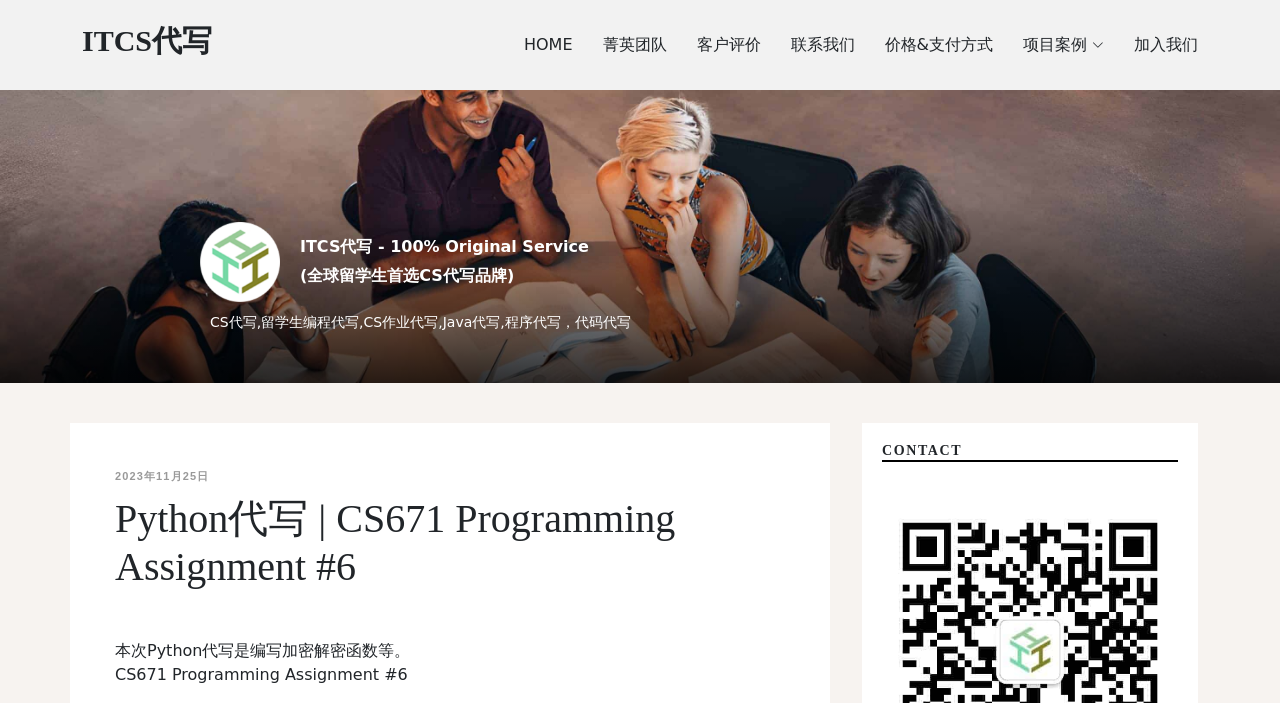Identify the bounding box coordinates of the specific part of the webpage to click to complete this instruction: "check customer reviews".

[0.521, 0.033, 0.594, 0.095]